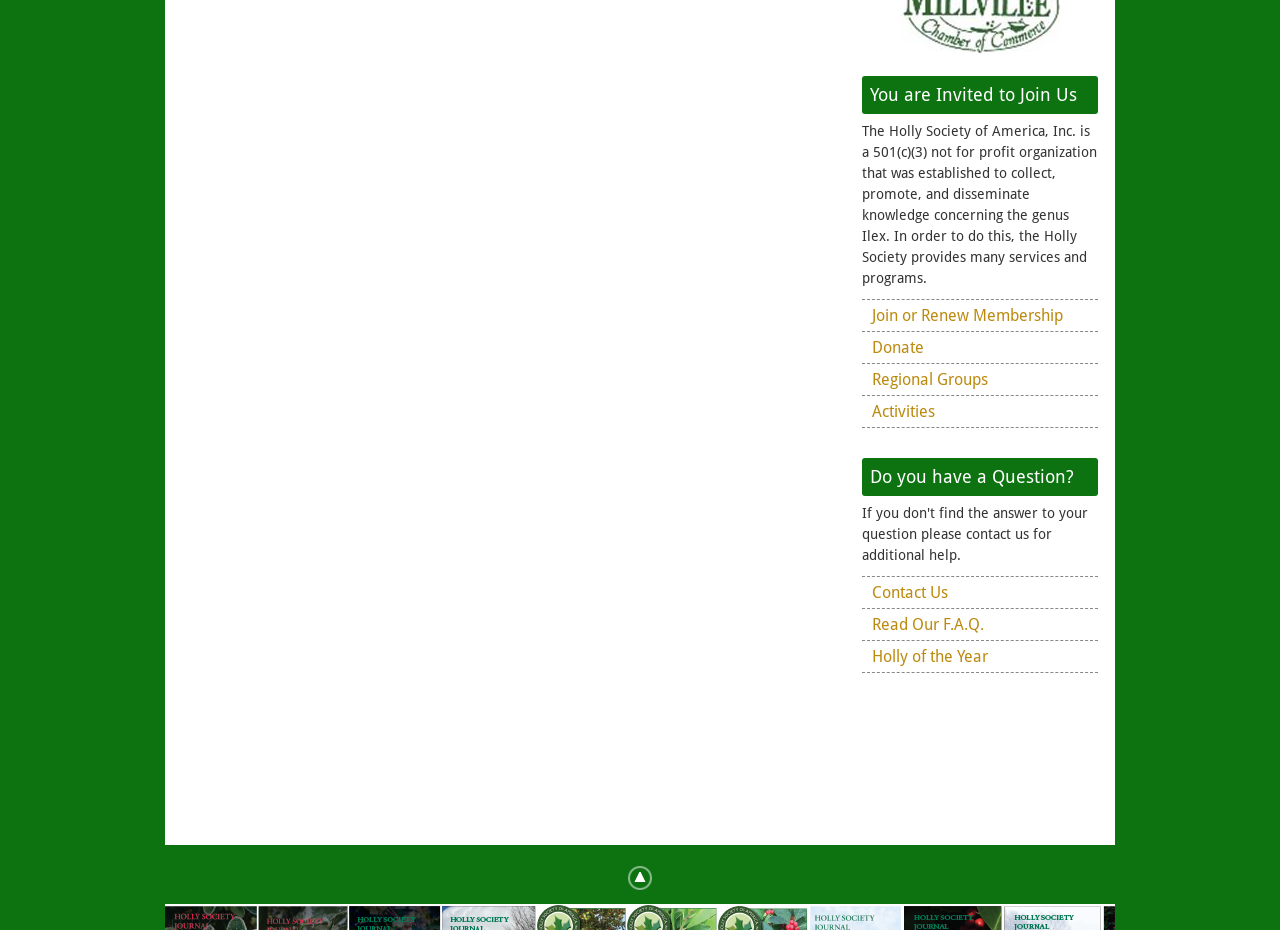Given the element description Holly of the Year, predict the bounding box coordinates for the UI element in the webpage screenshot. The format should be (top-left x, top-left y, bottom-right x, bottom-right y), and the values should be between 0 and 1.

[0.673, 0.689, 0.858, 0.724]